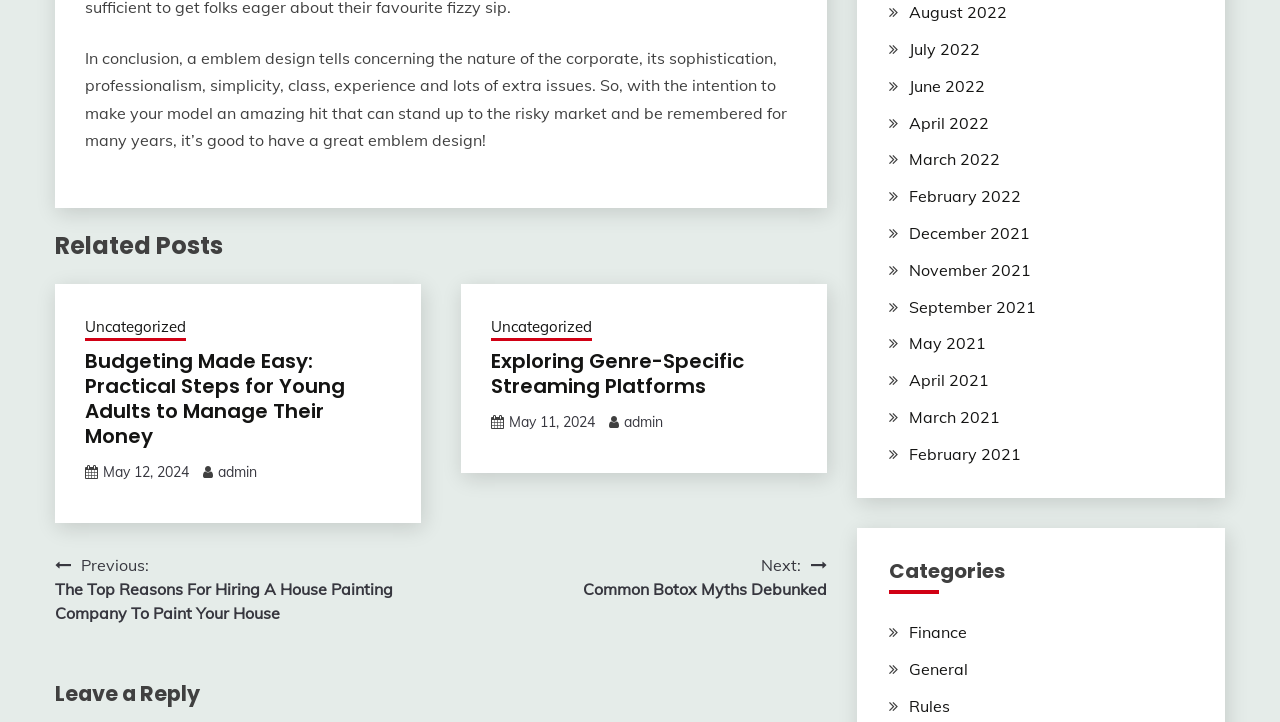Can you find the bounding box coordinates for the element to click on to achieve the instruction: "View previous post"?

[0.043, 0.766, 0.344, 0.866]